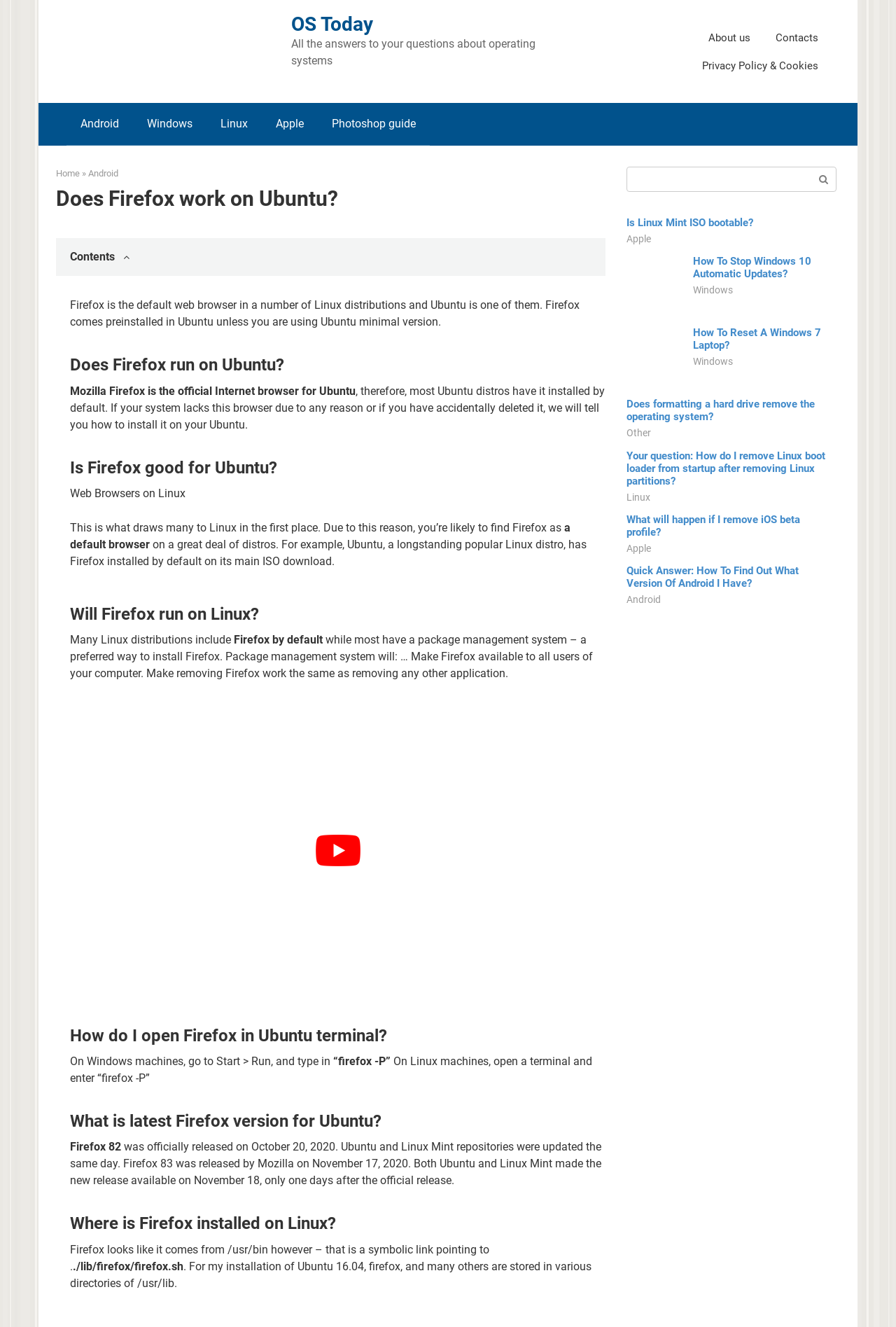Create a detailed summary of the webpage's content and design.

The webpage is about operating systems, specifically discussing Firefox on Ubuntu. At the top, there is a link to skip to the content and a navigation menu with links to "OS Today", "About us", "Contacts", and "Privacy Policy & Cookies". Below this, there are links to different operating systems, including Android, Windows, Linux, and Apple.

The main content of the page is divided into sections, each with a heading and descriptive text. The first section asks "Does Firefox work on Ubuntu?" and explains that Firefox is the default web browser in Ubuntu. The next section, "Does Firefox run on Ubuntu?", provides more information about Firefox on Ubuntu. This is followed by sections discussing whether Firefox is good for Ubuntu, how to install it, and how to open it in the Ubuntu terminal.

There are also sections discussing the latest Firefox version for Ubuntu, where Firefox is installed on Linux, and other related topics. Throughout the page, there are headings and subheadings that break up the content and make it easier to read.

On the right side of the page, there is a search bar with a magnifying glass icon and a button to submit the search query. Below this, there are links to related articles and topics, including Linux Mint, Apple, Windows, and Android.

At the bottom of the page, there is a notice about the site using cookies to store data and a button to consent to the processing of these files.